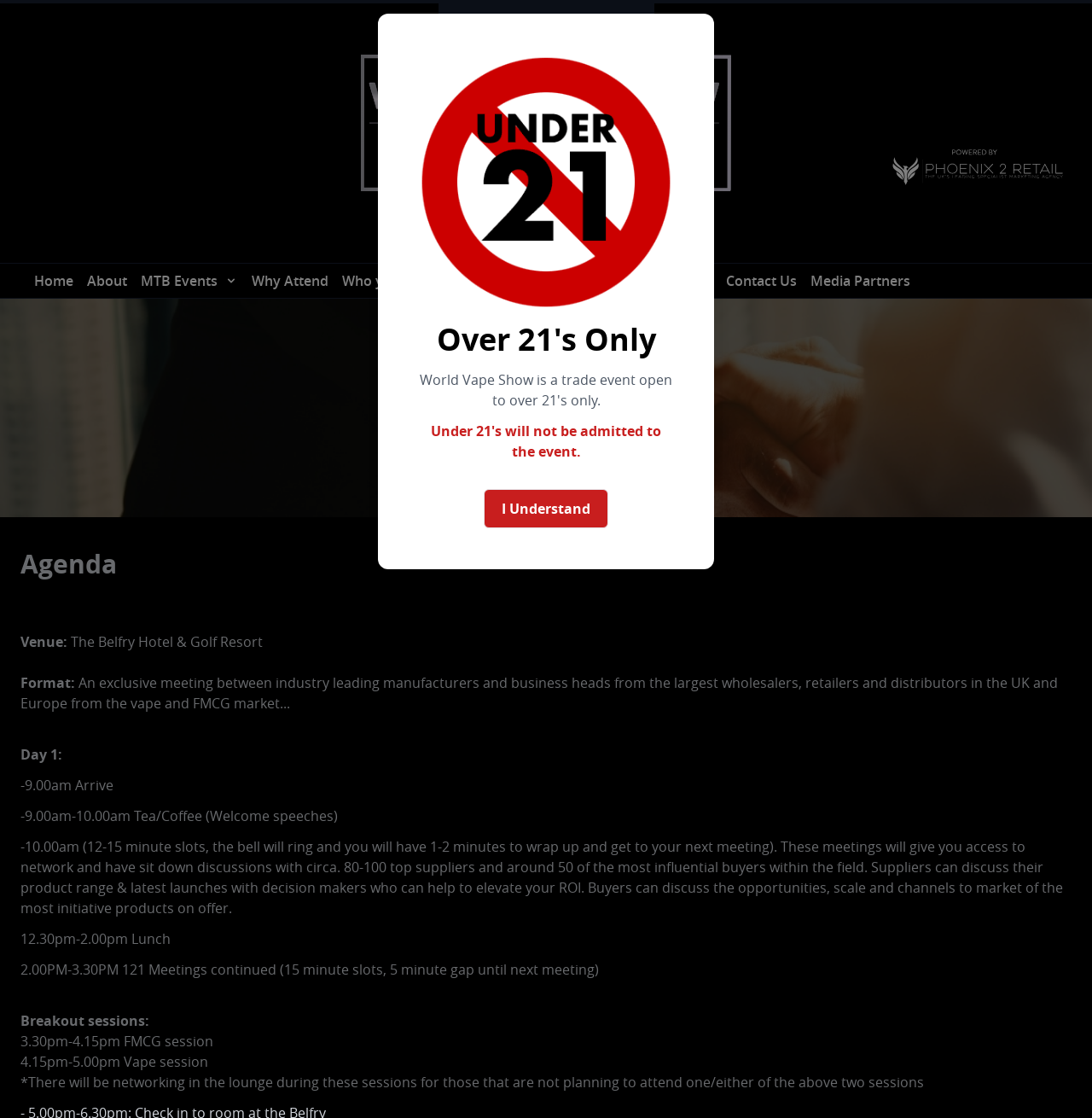Using details from the image, please answer the following question comprehensively:
What is the age restriction for this event?

The modal dialog at the top of the webpage with a heading 'Over 21's Only' and an 'I Understand' button suggests that the event is restricted to individuals over 21 years old.